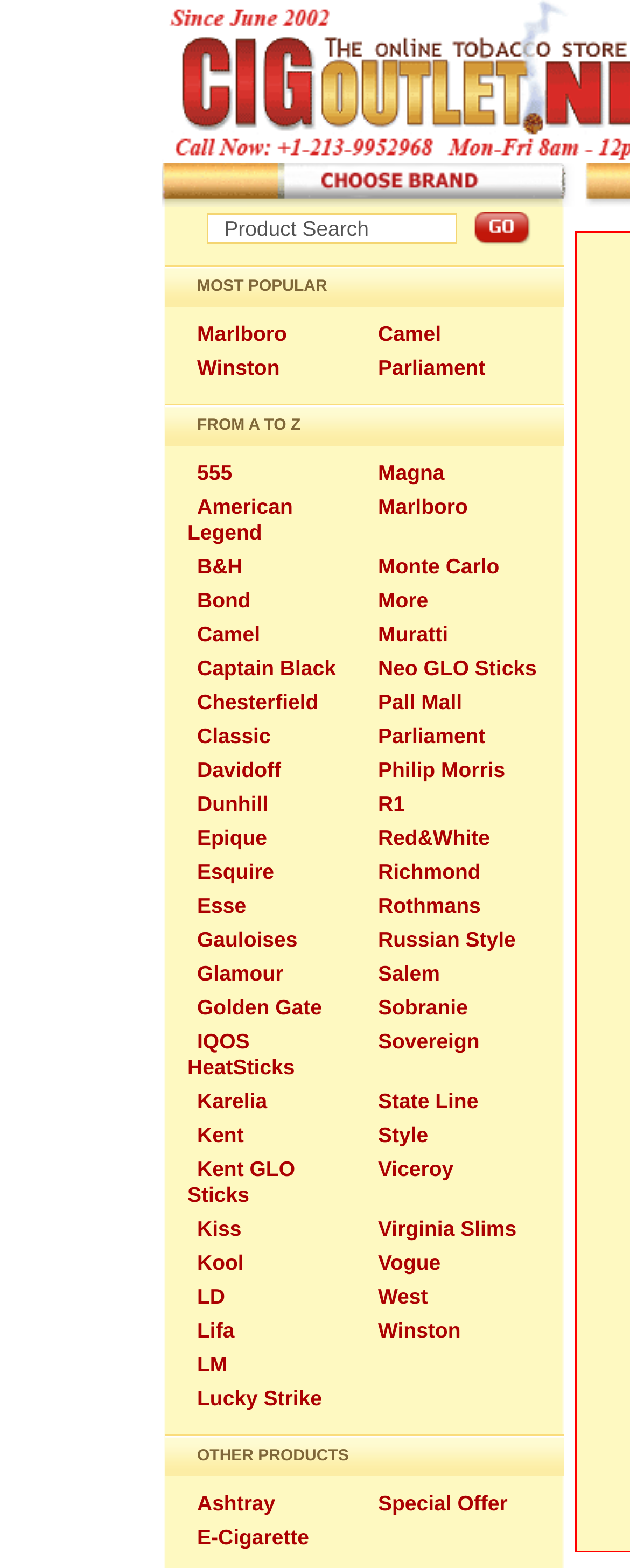What is the text of the first link on the webpage?
Observe the image and answer the question with a one-word or short phrase response.

Marlboro